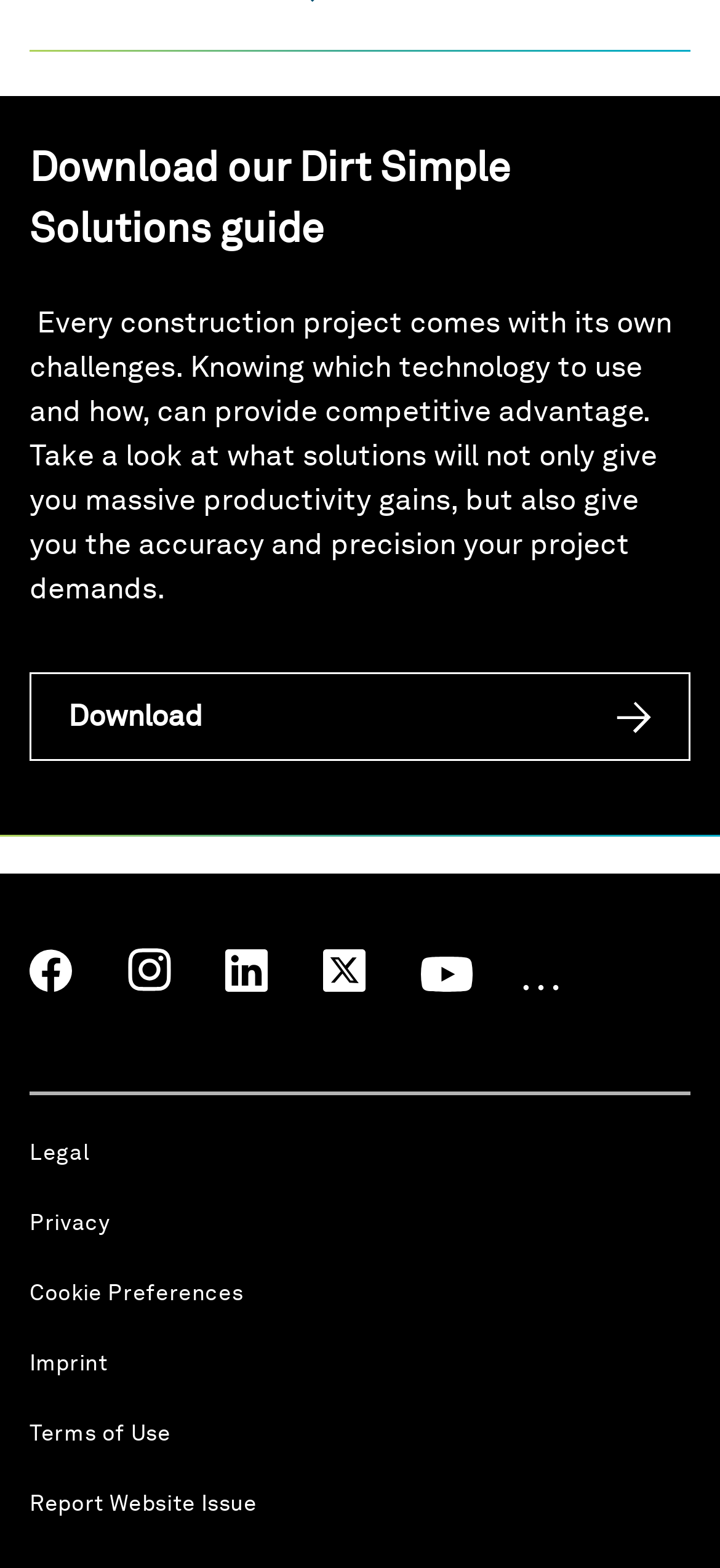Please provide a one-word or short phrase answer to the question:
What is the theme of the webpage?

Construction technology